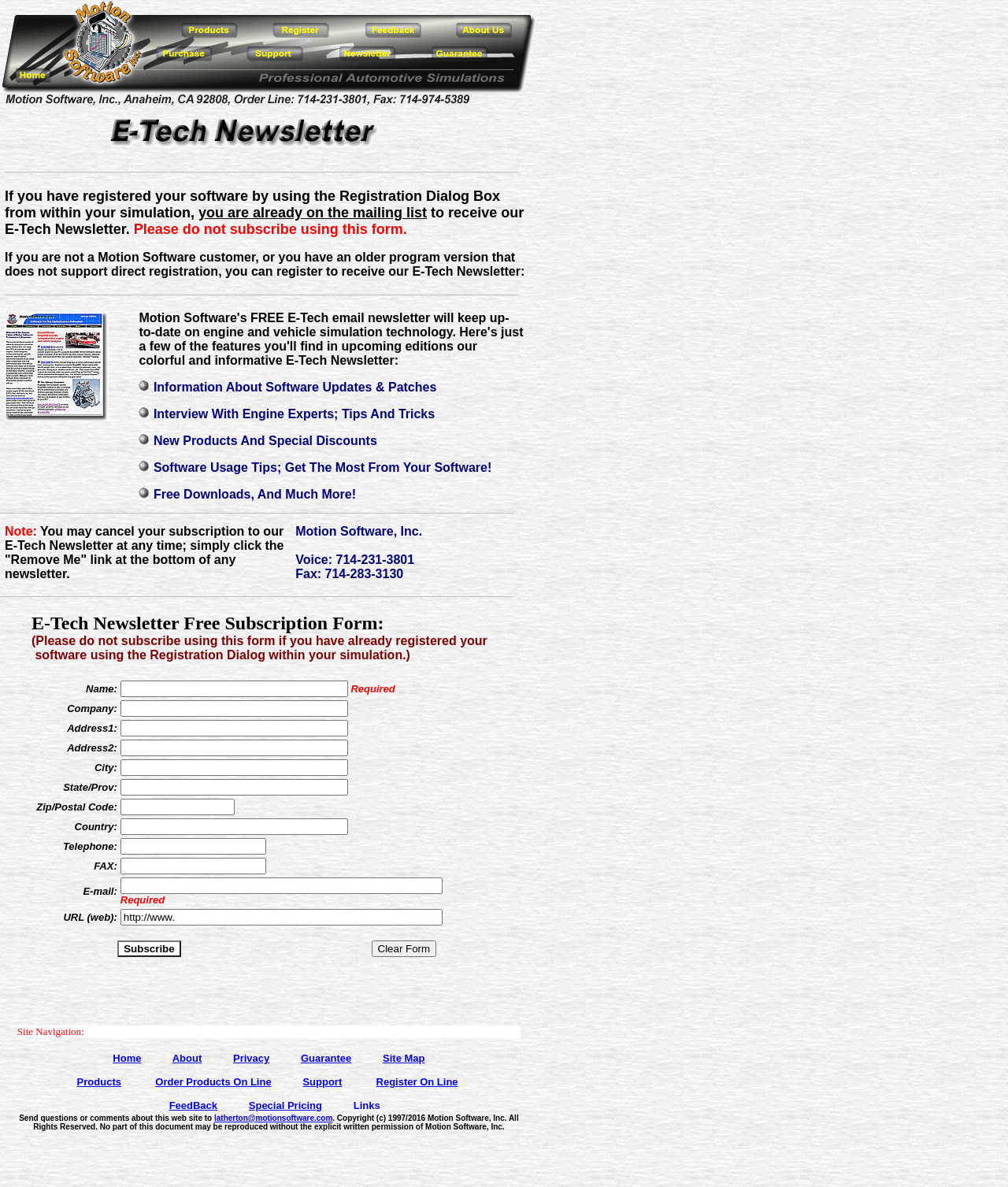Find the bounding box coordinates for the element that must be clicked to complete the instruction: "Click to learn more about software updates and patches". The coordinates should be four float numbers between 0 and 1, indicated as [left, top, right, bottom].

[0.0, 0.062, 0.056, 0.073]